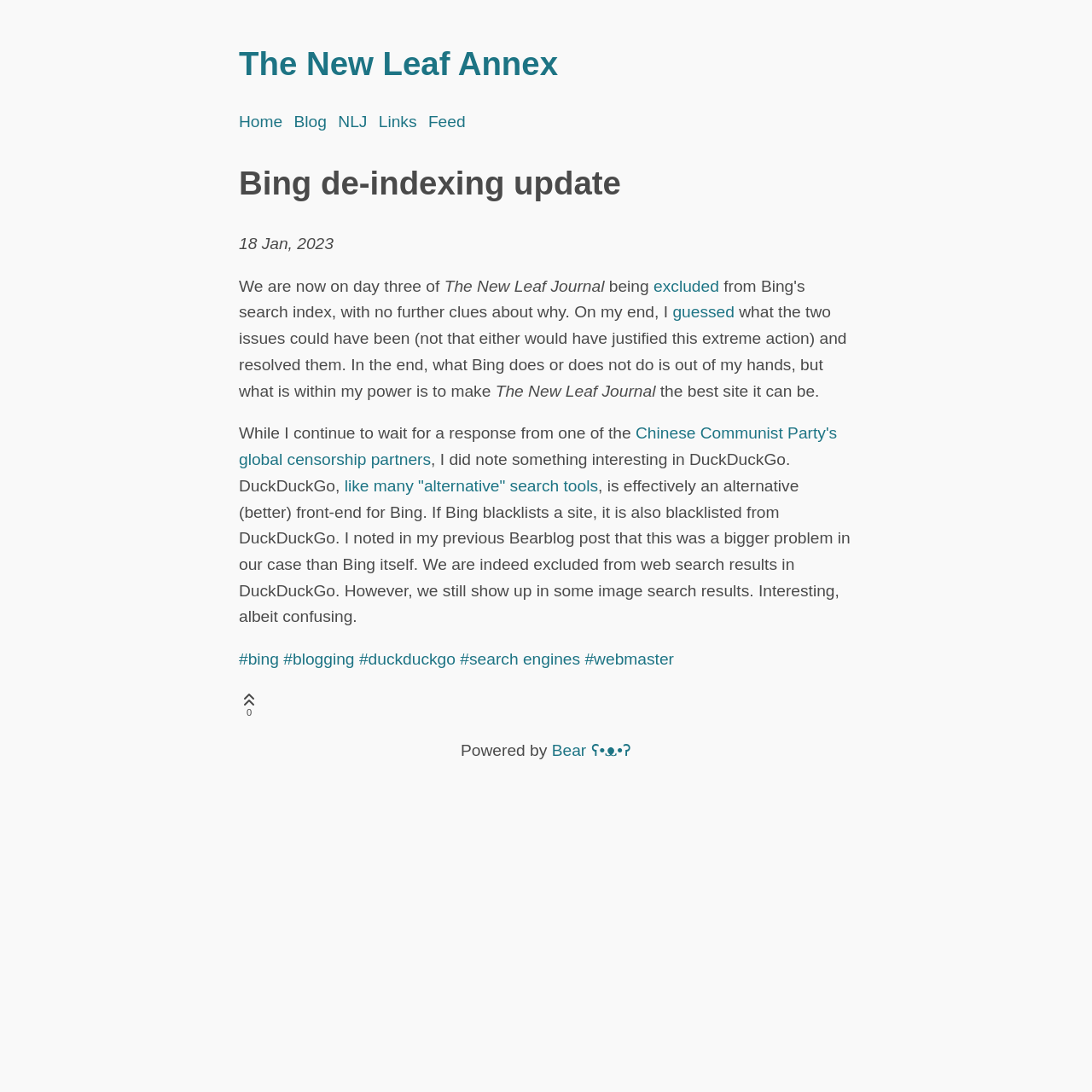Please identify the bounding box coordinates of the area that needs to be clicked to follow this instruction: "Click on the NLJ link".

[0.31, 0.103, 0.336, 0.12]